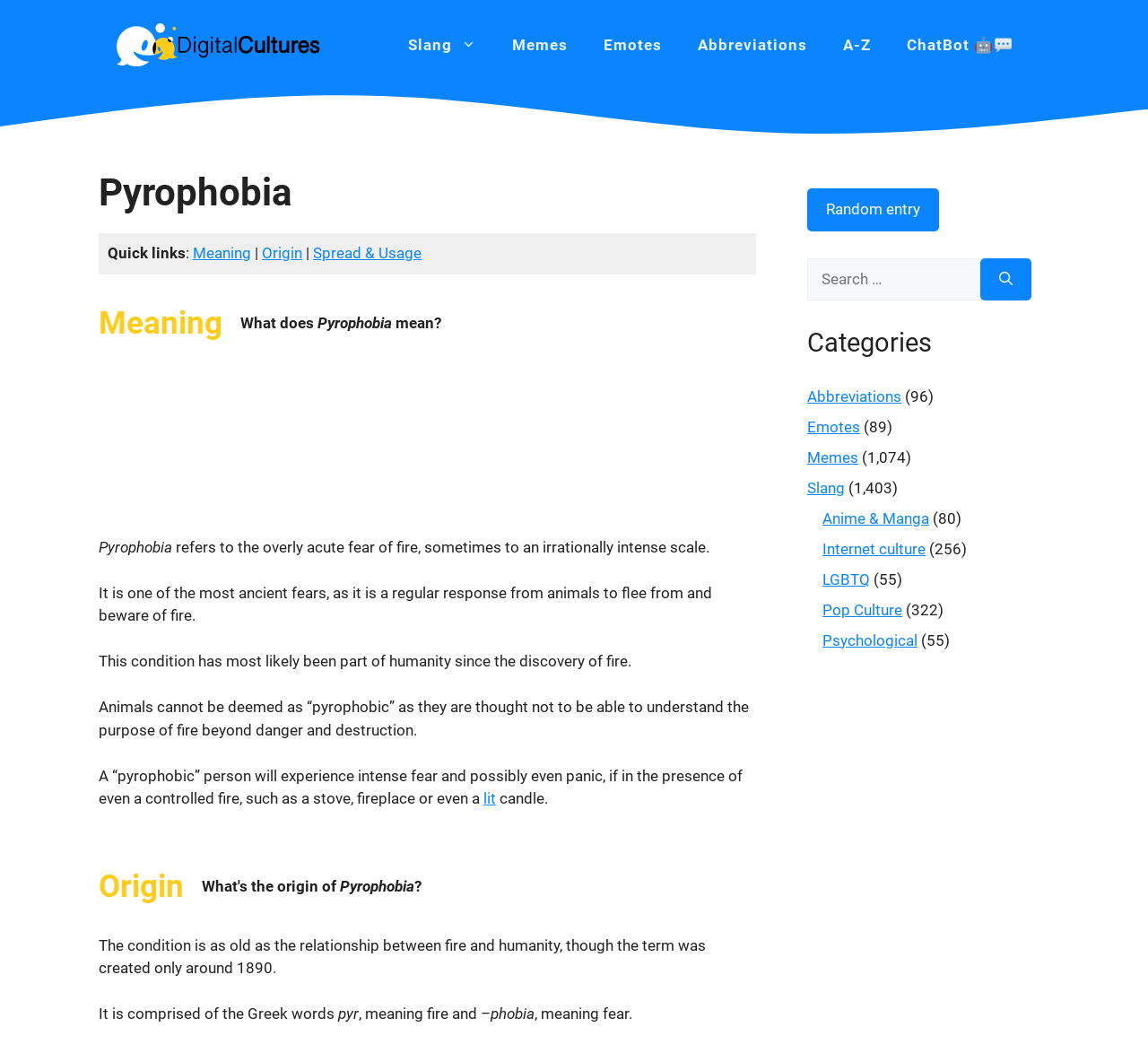Please identify the bounding box coordinates of the element's region that should be clicked to execute the following instruction: "Read the 'Origin' section". The bounding box coordinates must be four float numbers between 0 and 1, i.e., [left, top, right, bottom].

[0.086, 0.824, 0.658, 0.86]